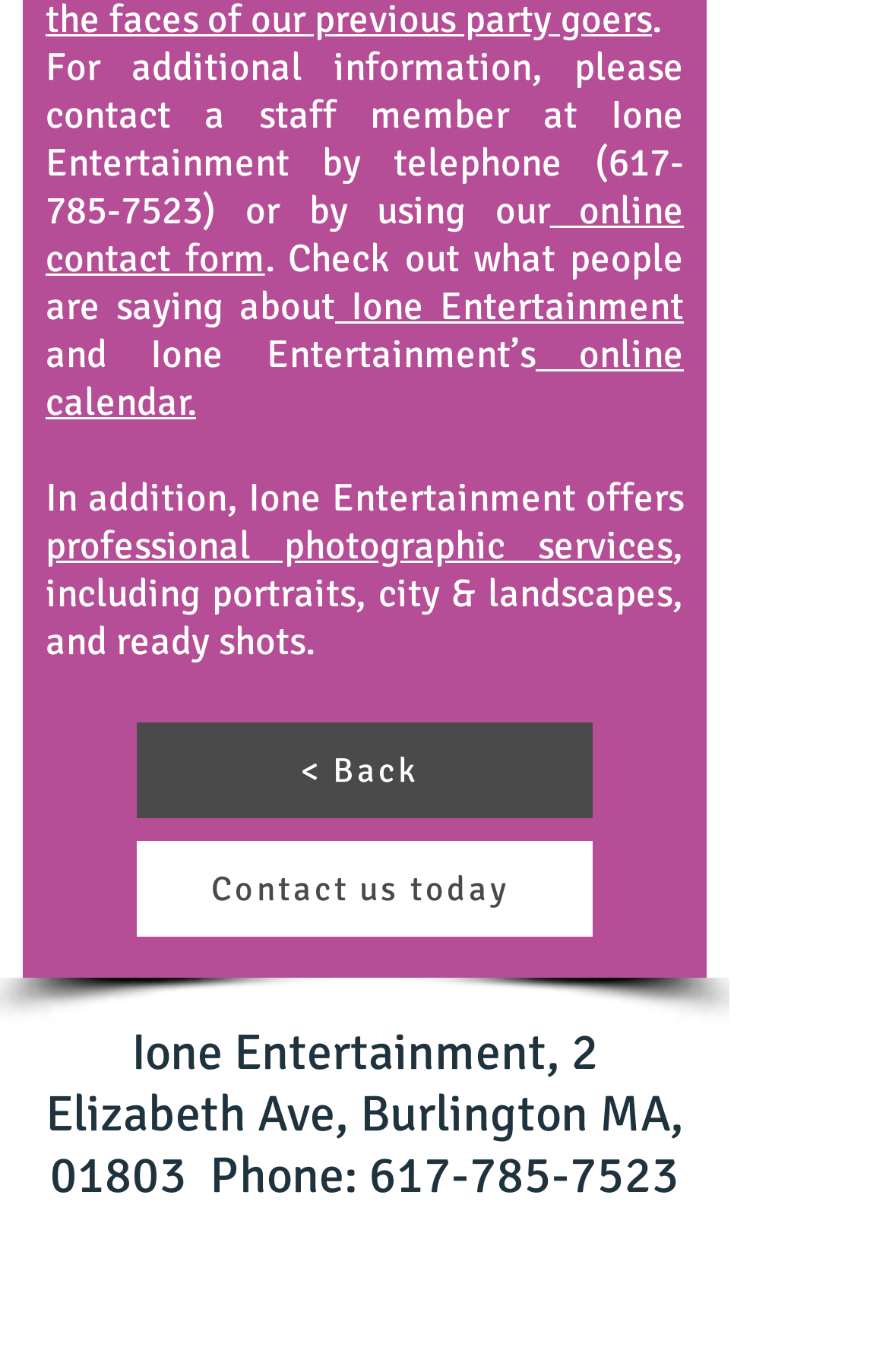Please identify the bounding box coordinates of the area that needs to be clicked to fulfill the following instruction: "visit Ione Entertainment's Instagram page."

[0.3, 0.895, 0.39, 0.953]